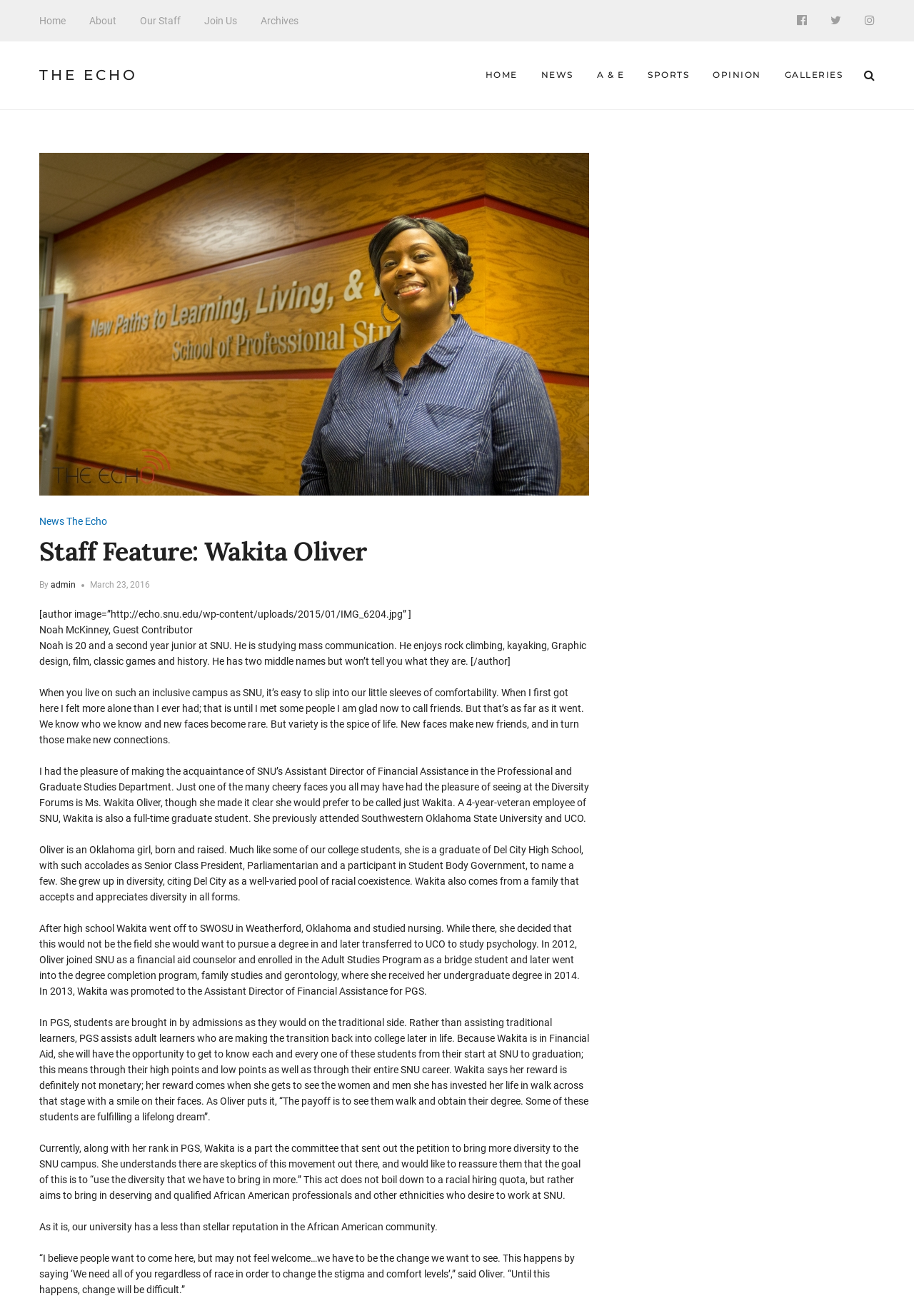Determine the bounding box coordinates (top-left x, top-left y, bottom-right x, bottom-right y) of the UI element described in the following text: A & E

[0.641, 0.031, 0.695, 0.083]